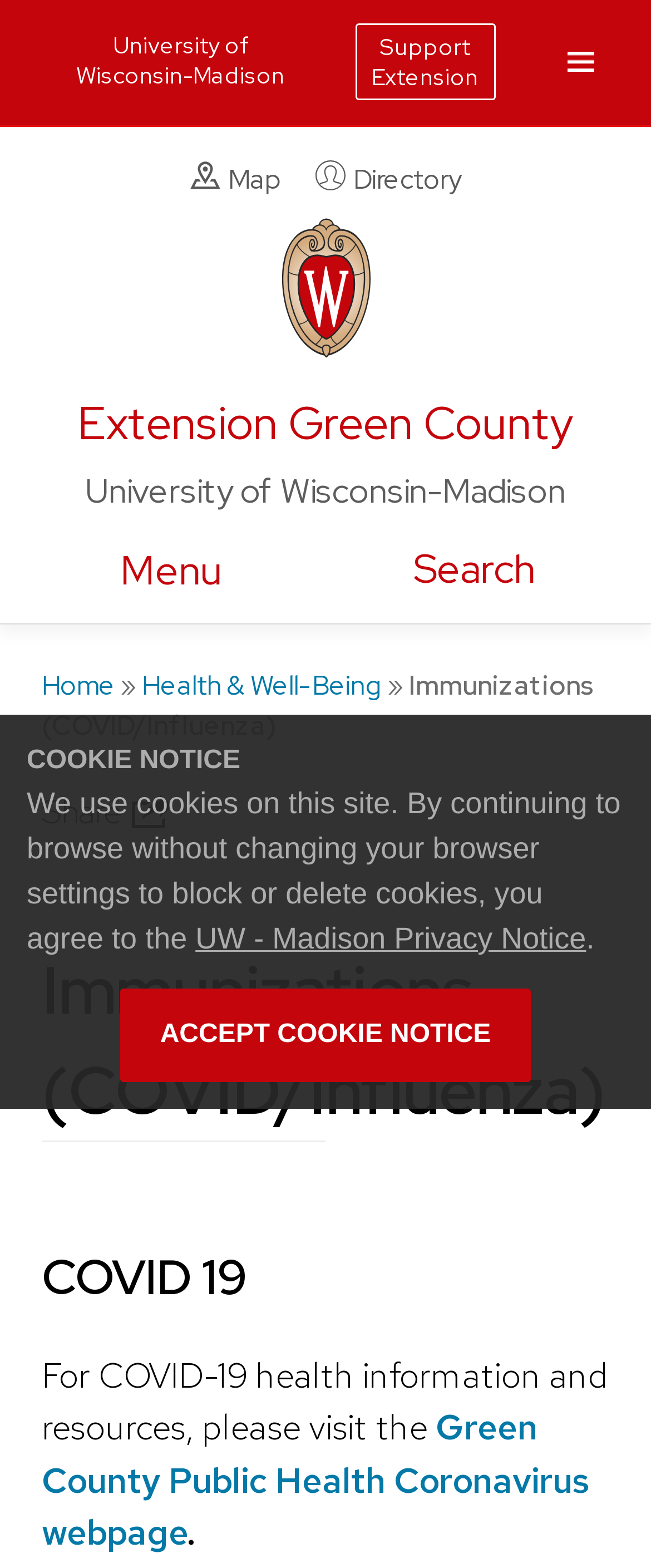Locate the bounding box coordinates of the item that should be clicked to fulfill the instruction: "Search for something".

[0.635, 0.344, 0.763, 0.397]